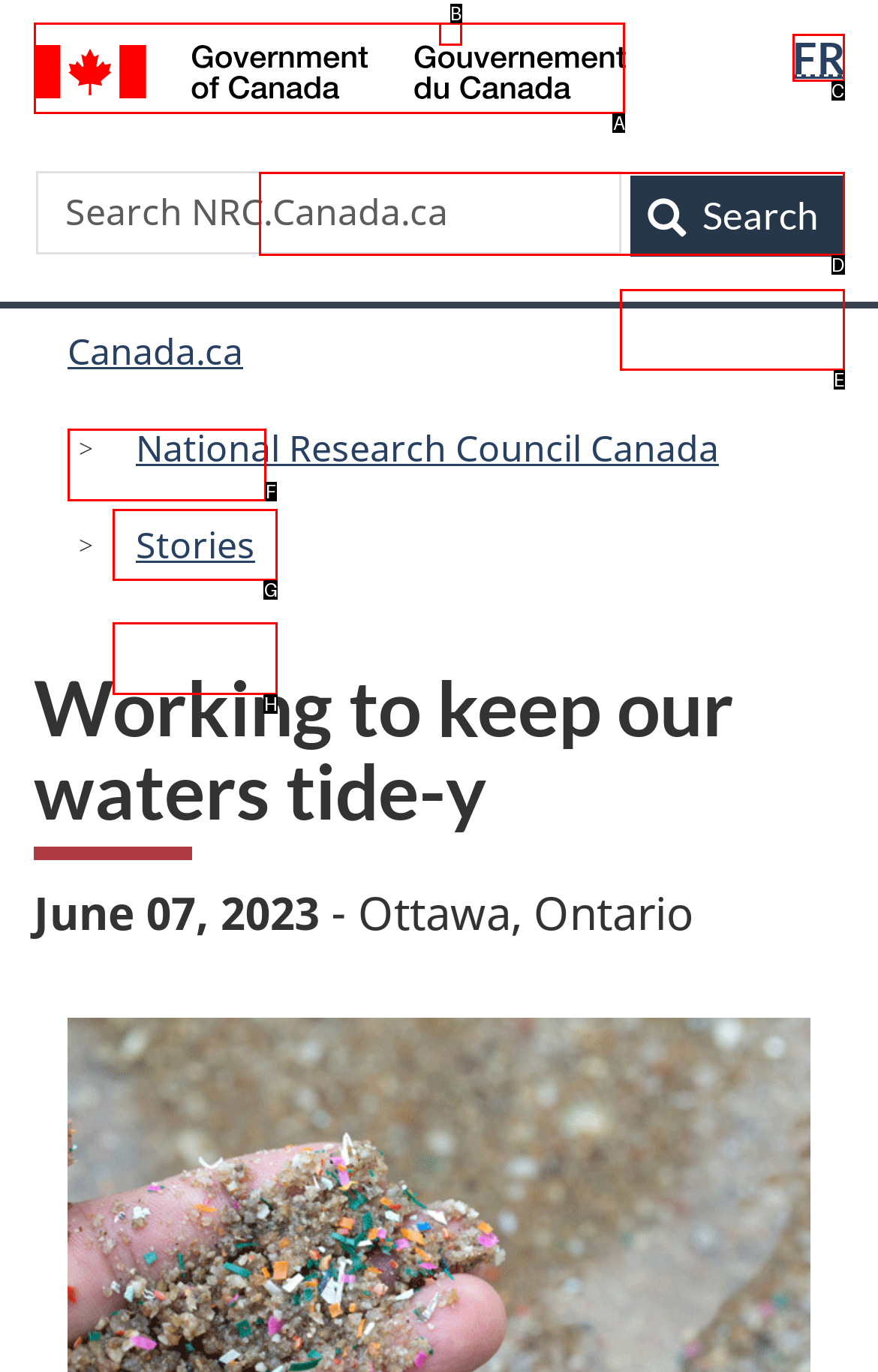Find the correct option to complete this instruction: Go to Stories. Reply with the corresponding letter.

G